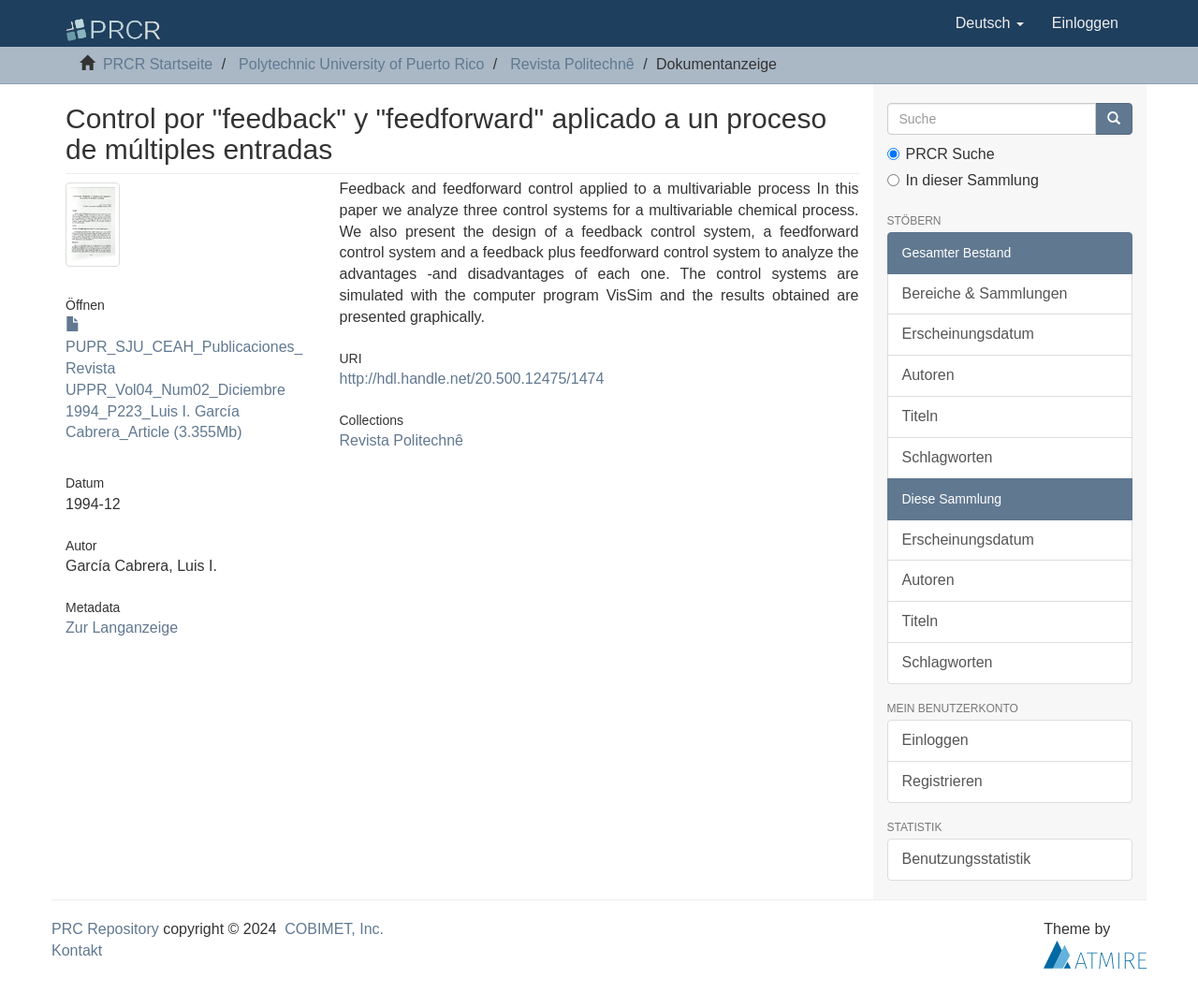Find the bounding box coordinates for the HTML element described as: "name="query" placeholder="Suche"". The coordinates should consist of four float values between 0 and 1, i.e., [left, top, right, bottom].

[0.74, 0.102, 0.915, 0.134]